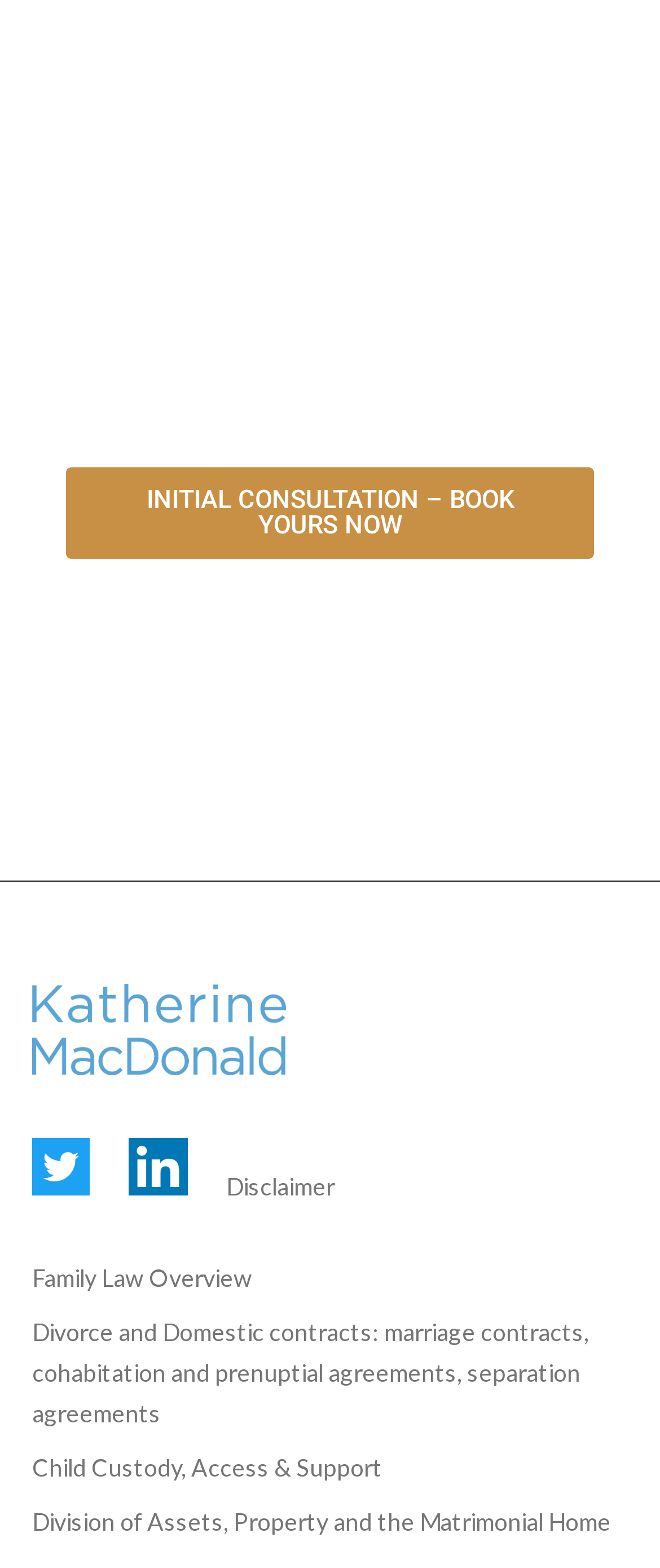Specify the bounding box coordinates of the area that needs to be clicked to achieve the following instruction: "Click on 'Essex County New Jersey'".

None